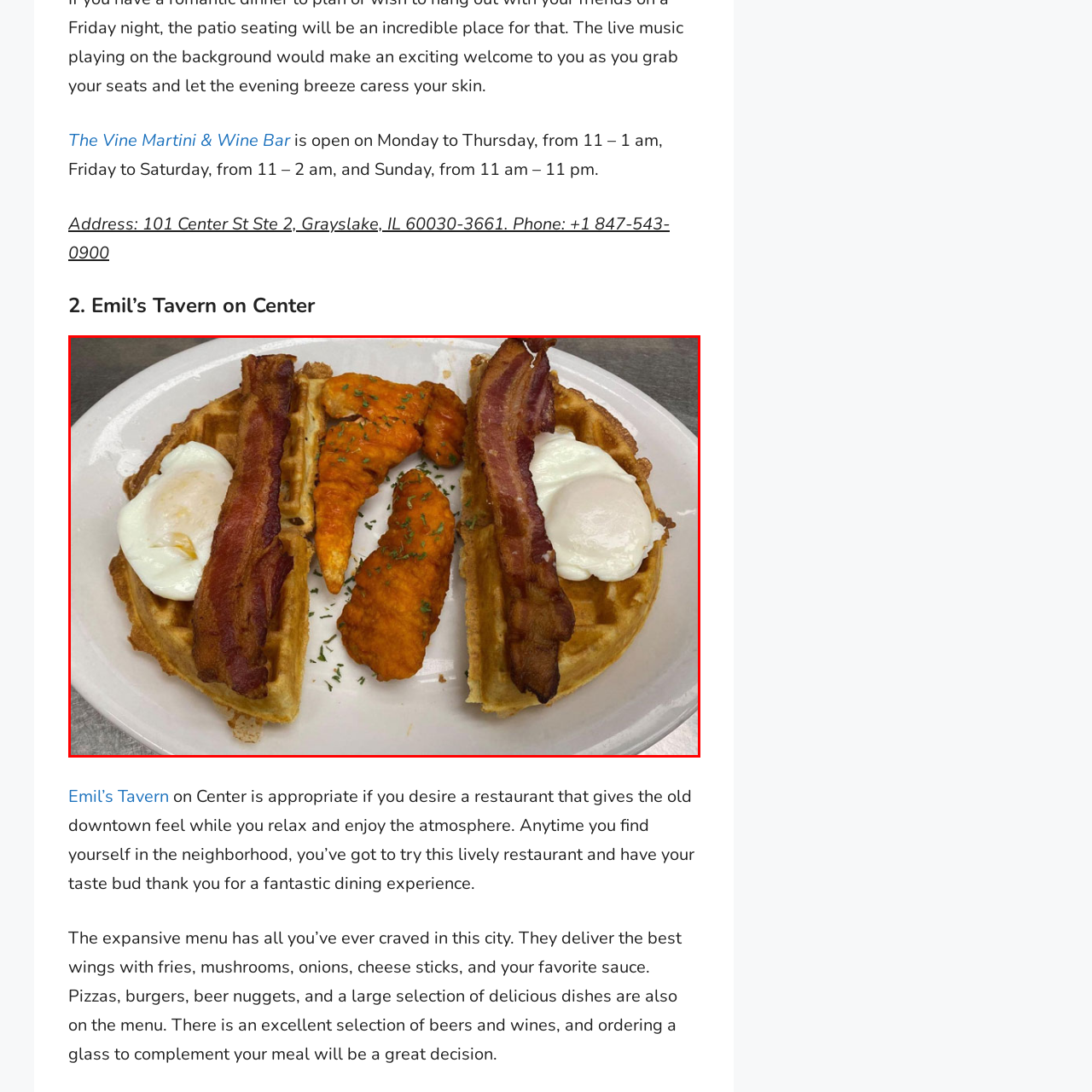Examine the image within the red border and provide a concise answer: How many poached eggs are in the dish?

two